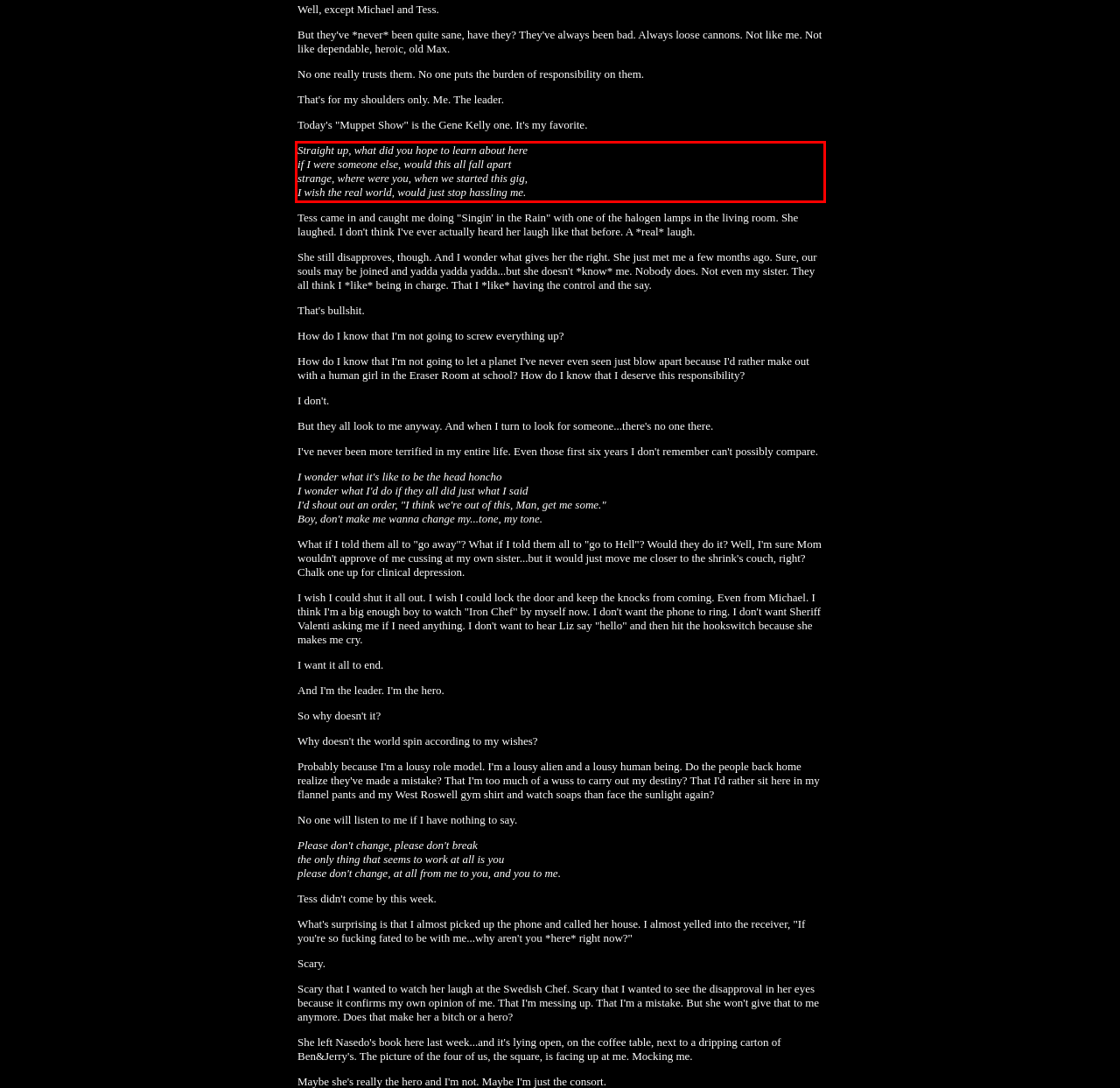Given a screenshot of a webpage containing a red rectangle bounding box, extract and provide the text content found within the red bounding box.

Straight up, what did you hope to learn about here if I were someone else, would this all fall apart strange, where were you, when we started this gig, I wish the real world, would just stop hassling me.